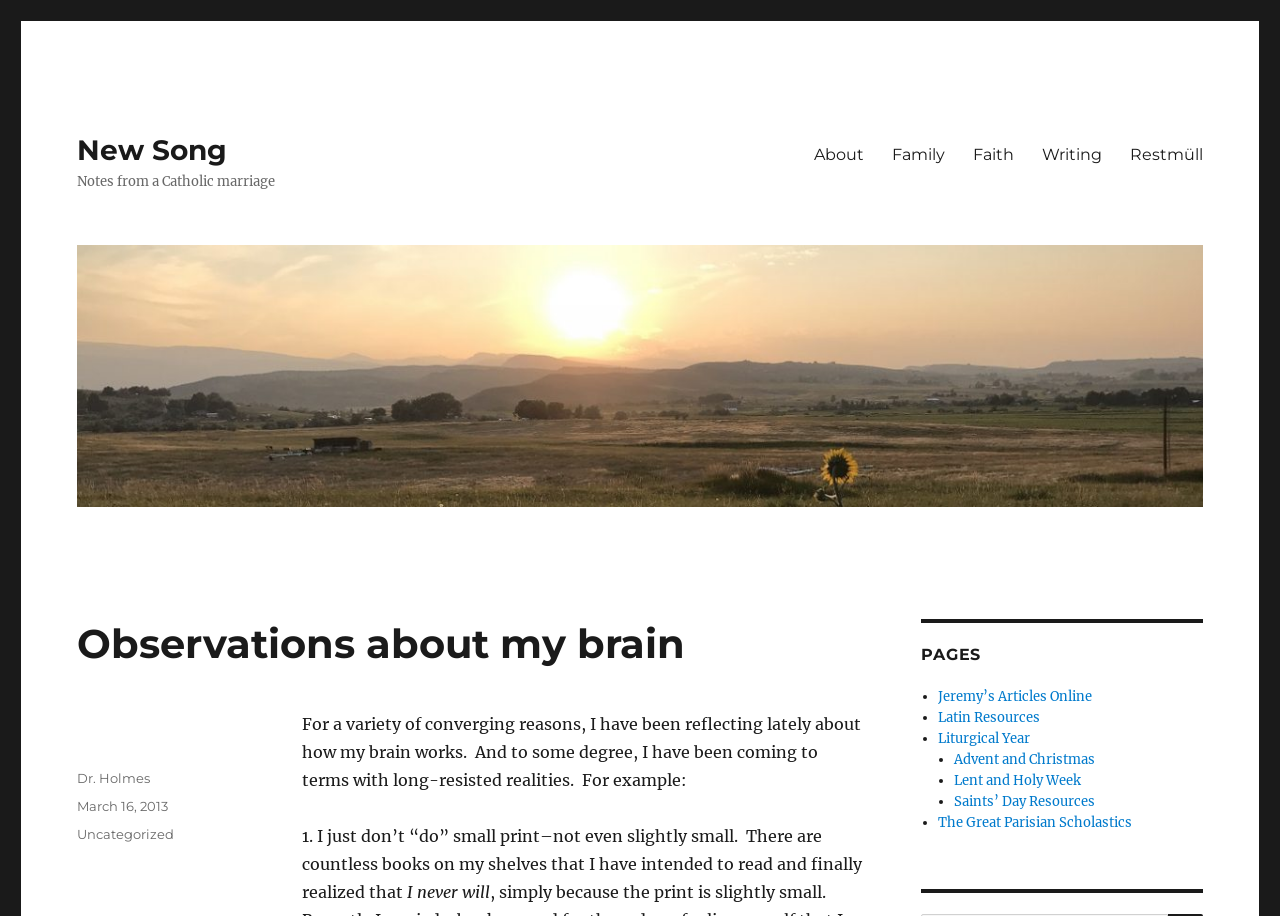Respond to the following query with just one word or a short phrase: 
What is the name of the author of this article?

Dr. Holmes